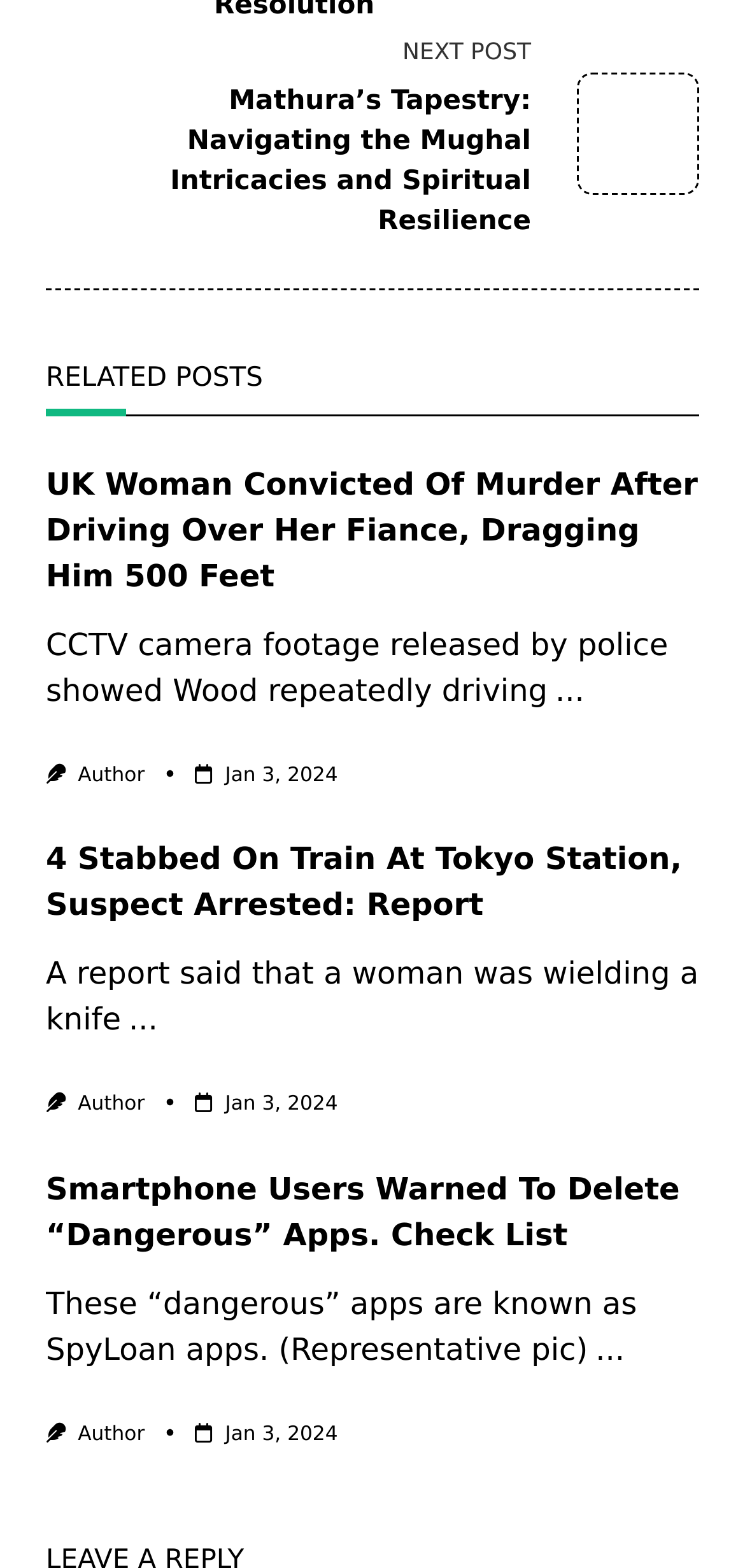How many links are in the second article?
Can you provide an in-depth and detailed response to the question?

I counted the number of link elements within the second article element and found that there are four links, including the title link, the '...' link, the 'Author' link, and the date link.